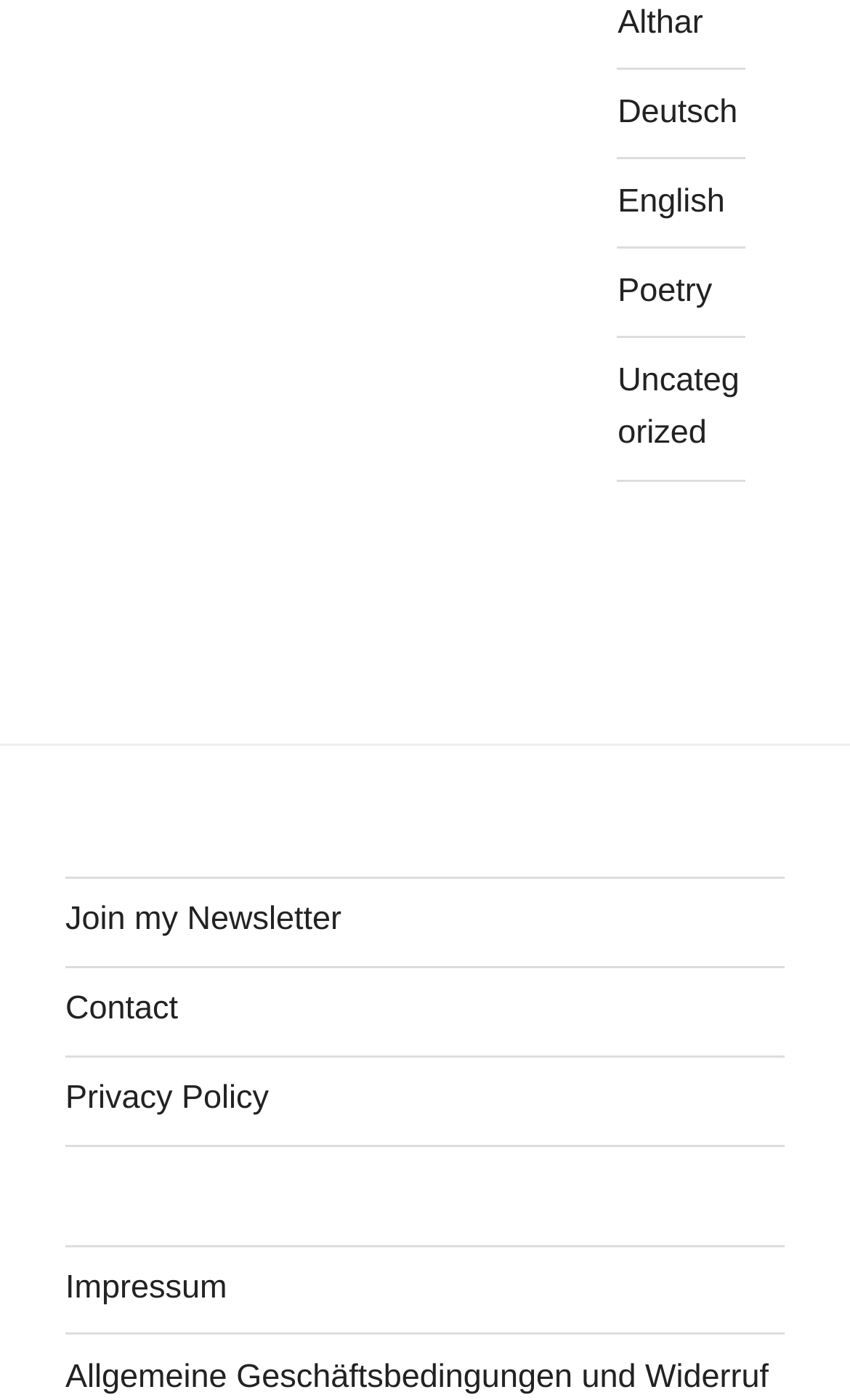What is the first category listed?
Answer the question with a thorough and detailed explanation.

I looked at the categories listed on the webpage and found the first one, which is 'Poetry'.